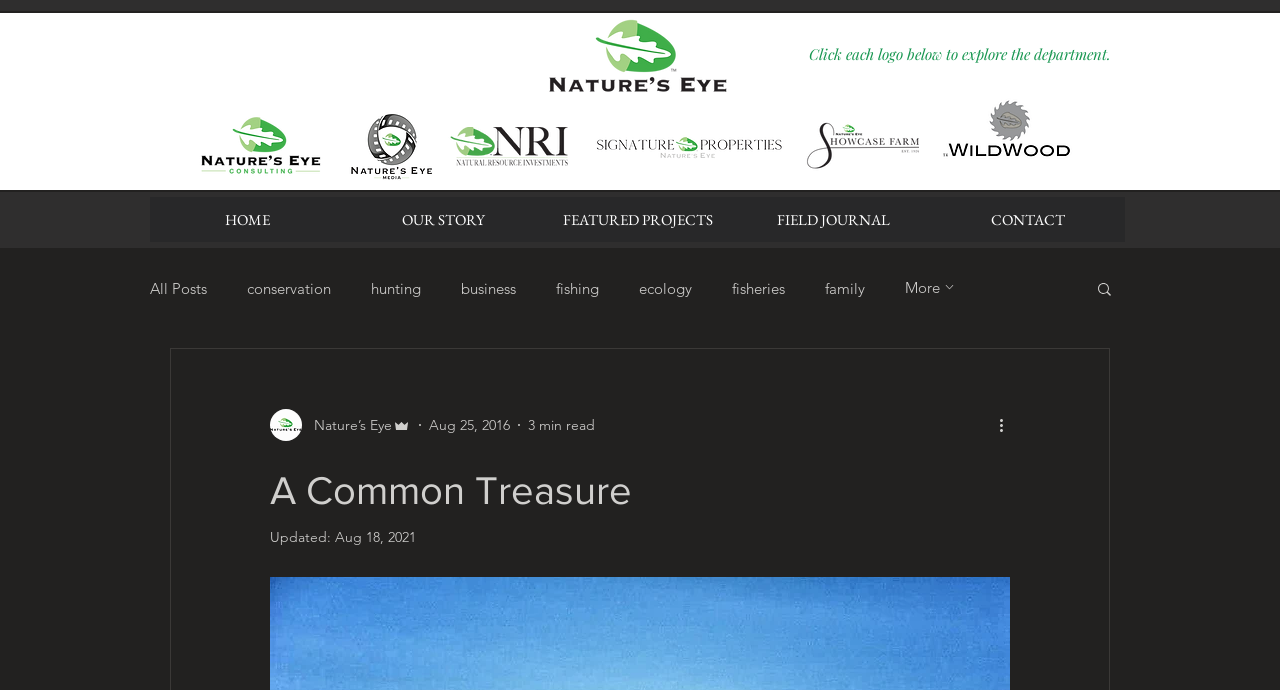How many links are there in the navigation menu 'Site'?
Identify the answer in the screenshot and reply with a single word or phrase.

5